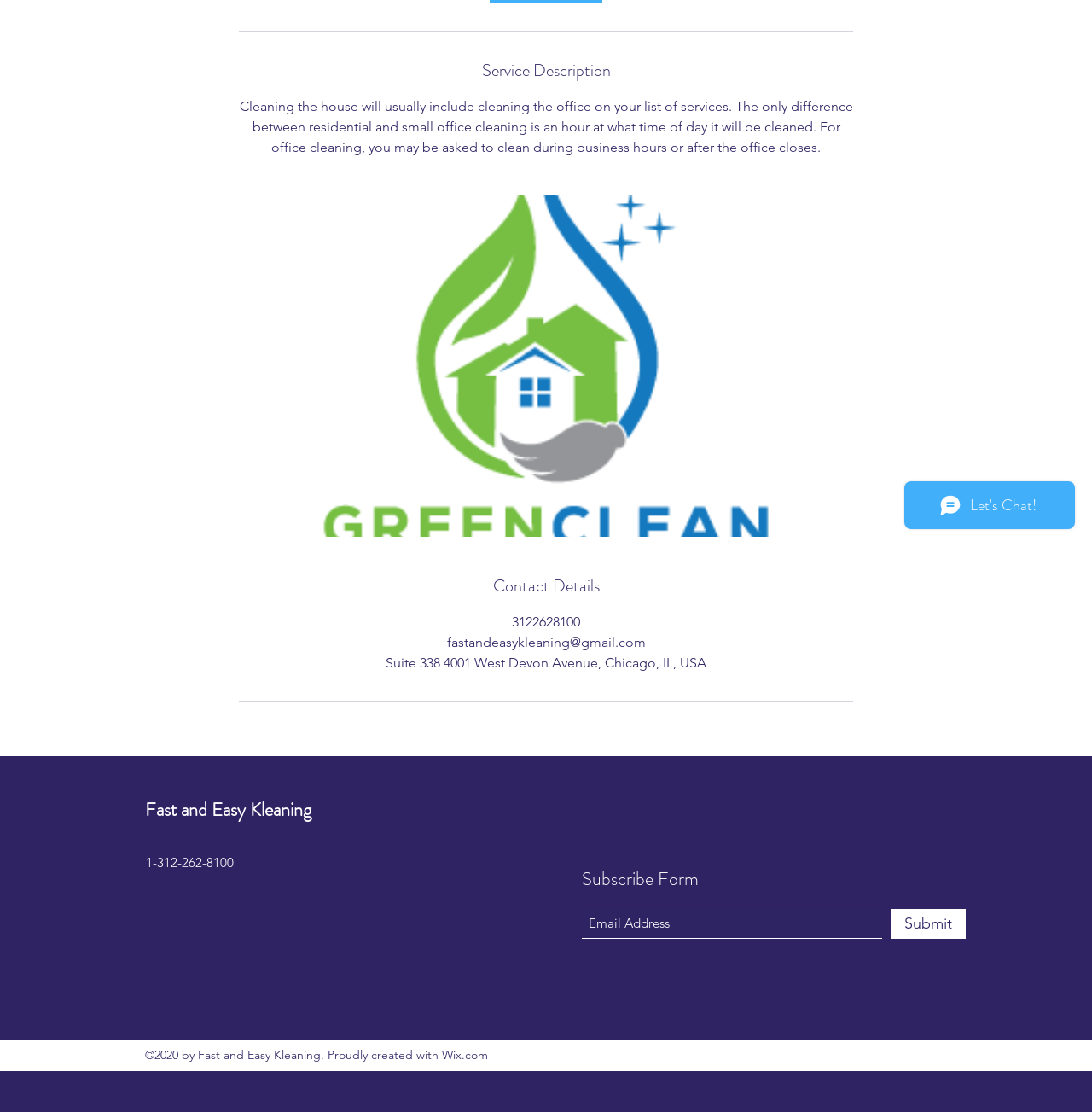Given the element description aria-label="Untitled image", predict the bounding box coordinates for the UI element in the webpage screenshot. The format should be (top-left x, top-left y, bottom-right x, bottom-right y), and the values should be between 0 and 1.

[0.219, 0.176, 0.781, 0.483]